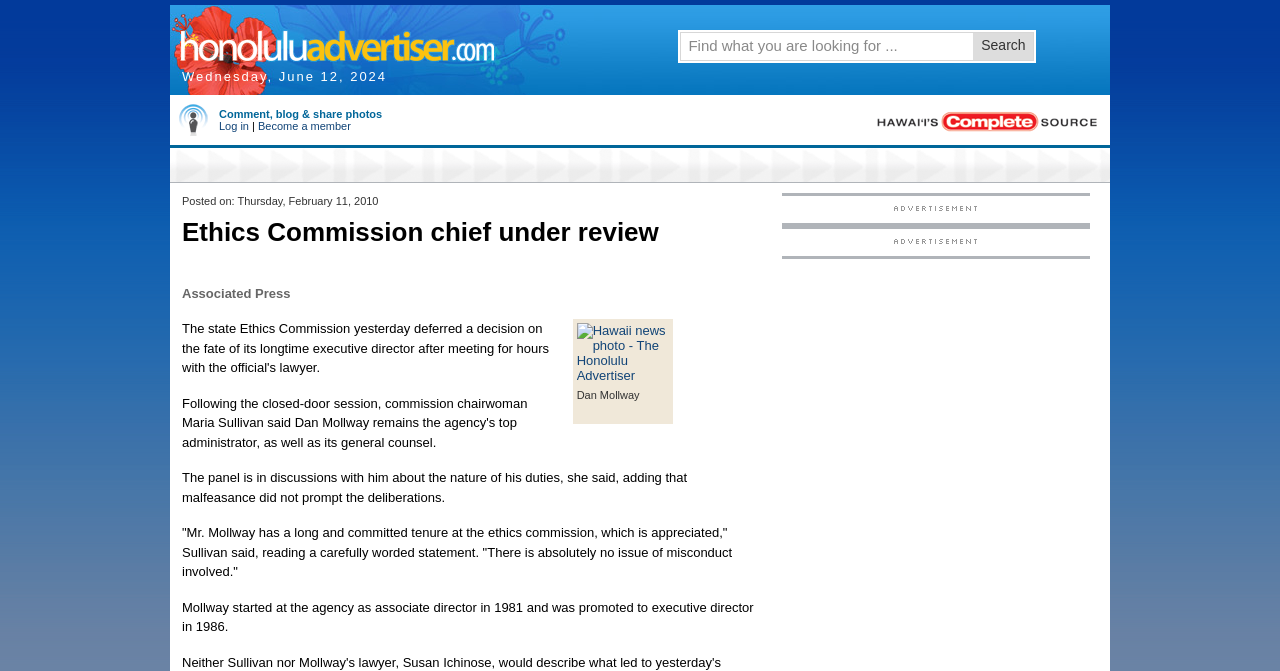Bounding box coordinates are specified in the format (top-left x, top-left y, bottom-right x, bottom-right y). All values are floating point numbers bounded between 0 and 1. Please provide the bounding box coordinate of the region this sentence describes: Become a member

[0.202, 0.179, 0.274, 0.197]